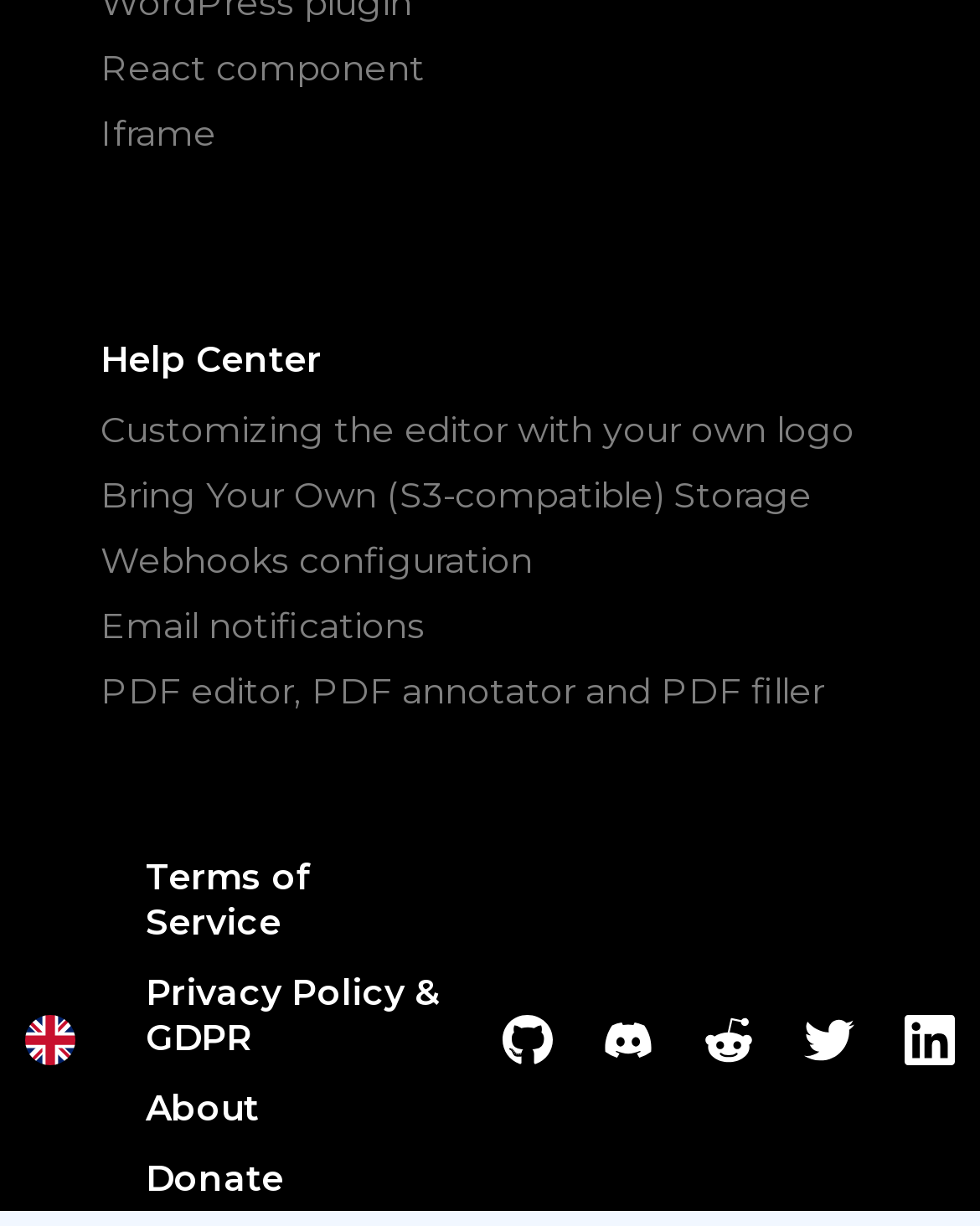Give a one-word or short phrase answer to the question: 
What is the main topic of this webpage?

Help Center